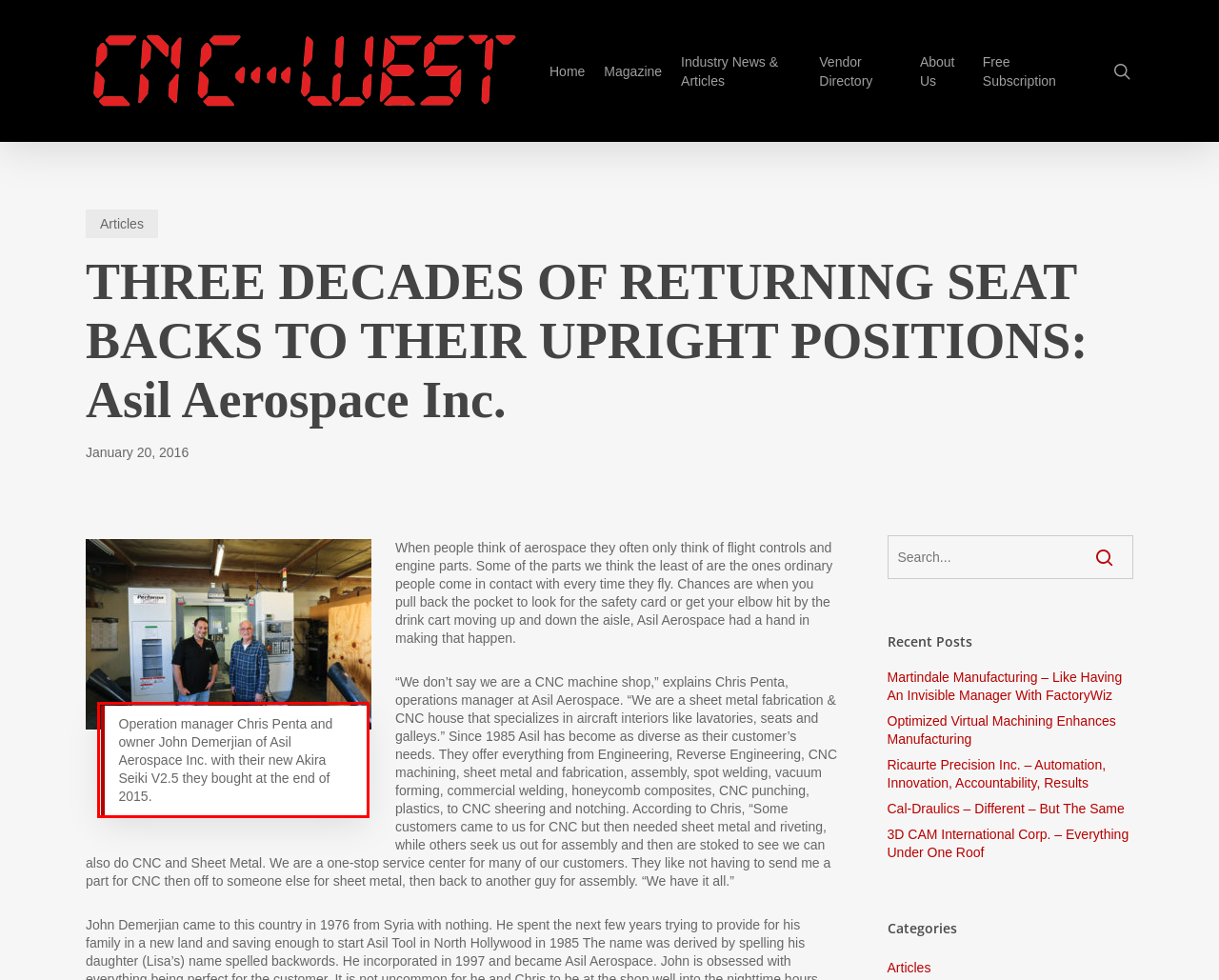Given a screenshot of a webpage containing a red bounding box, perform OCR on the text within this red bounding box and provide the text content.

Operation manager Chris Penta and owner John Demerjian of Asil Aerospace Inc. with their new Akira Seiki V2.5 they bought at the end of 2015.